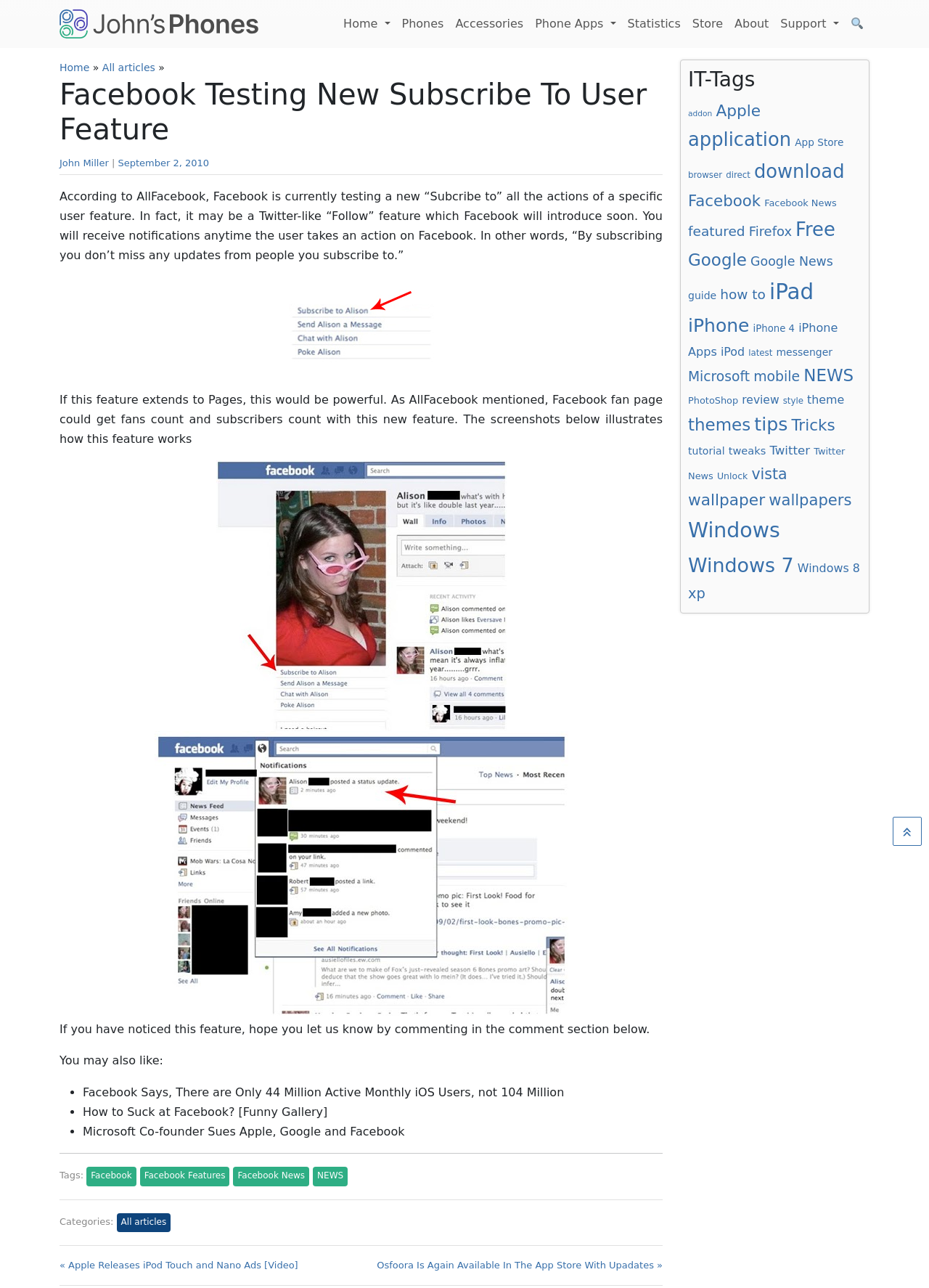How many images are there in the article?
Kindly offer a detailed explanation using the data available in the image.

There are three images in the article, one of which is a screenshot illustrating how the 'Subscribe to user' feature works.